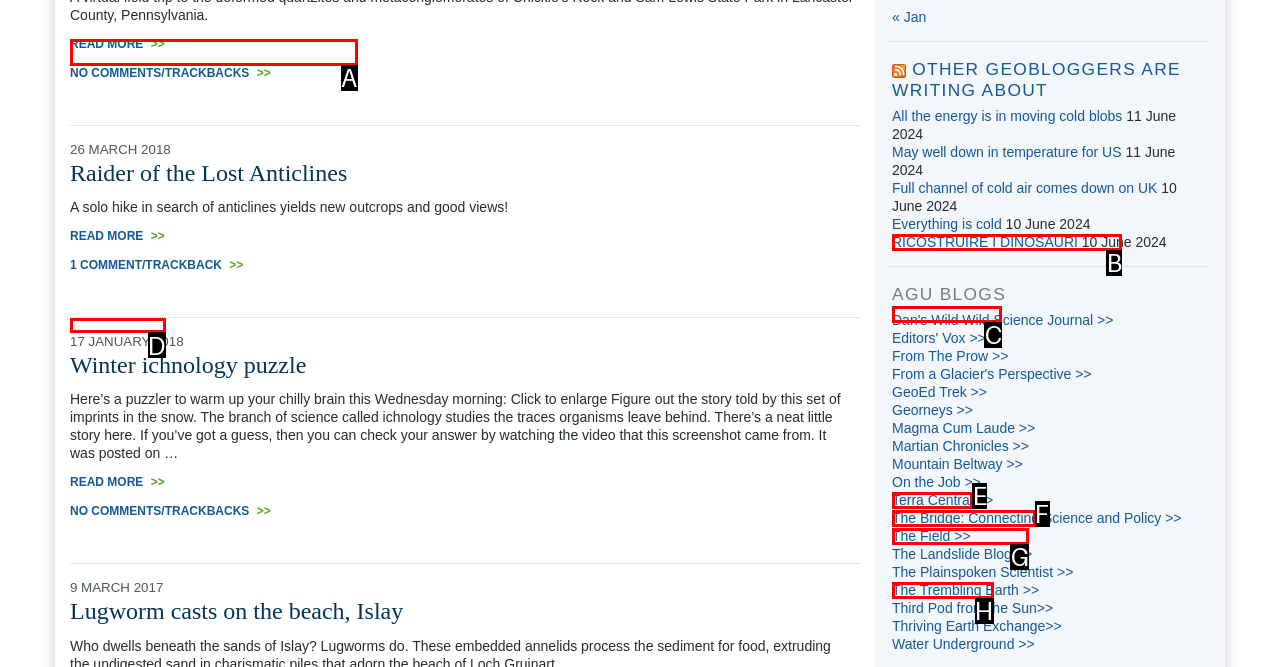Choose the HTML element that should be clicked to accomplish the task: View Raider of the Lost Anticlines. Answer with the letter of the chosen option.

D